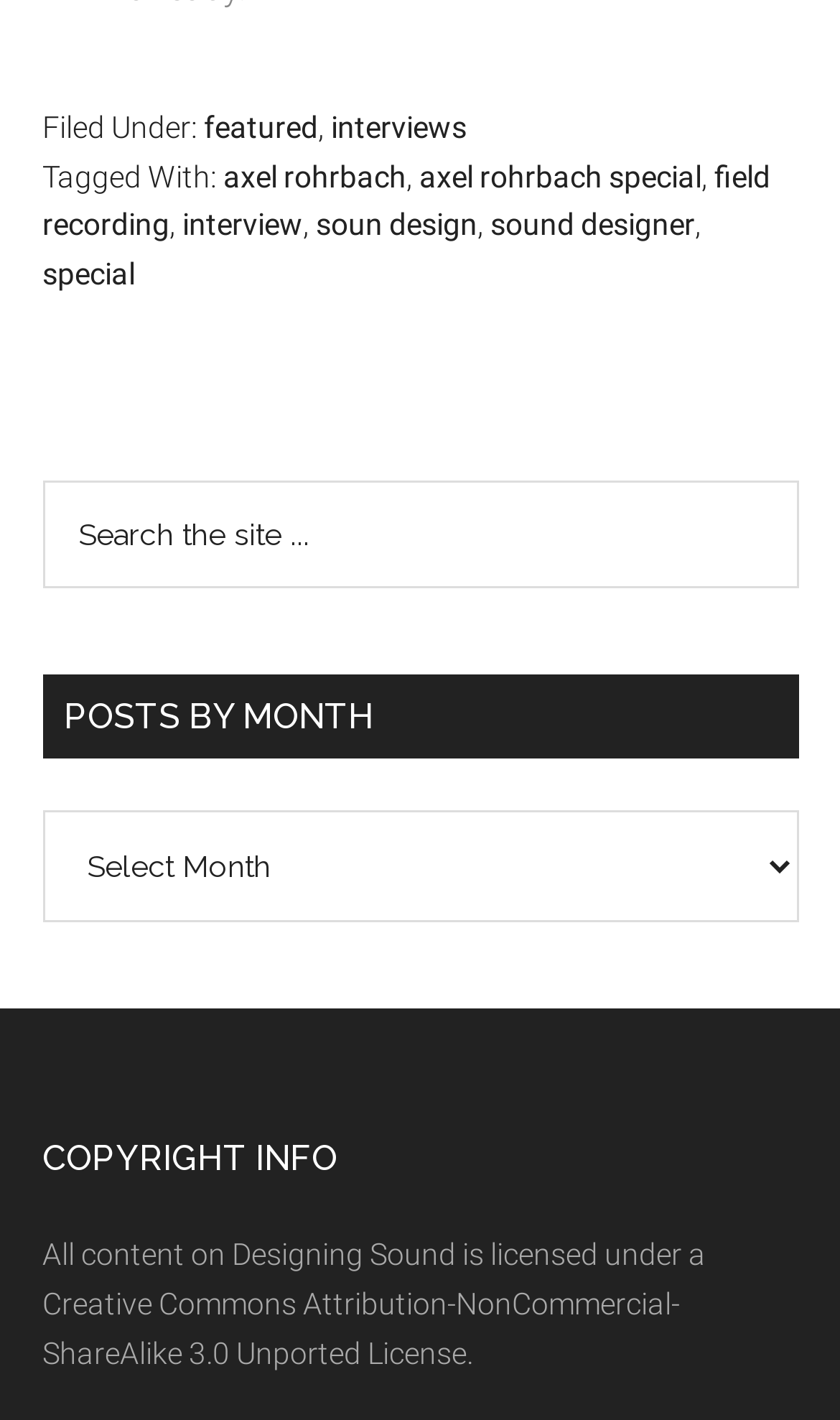Can you specify the bounding box coordinates for the region that should be clicked to fulfill this instruction: "Search the site".

[0.05, 0.338, 0.95, 0.414]